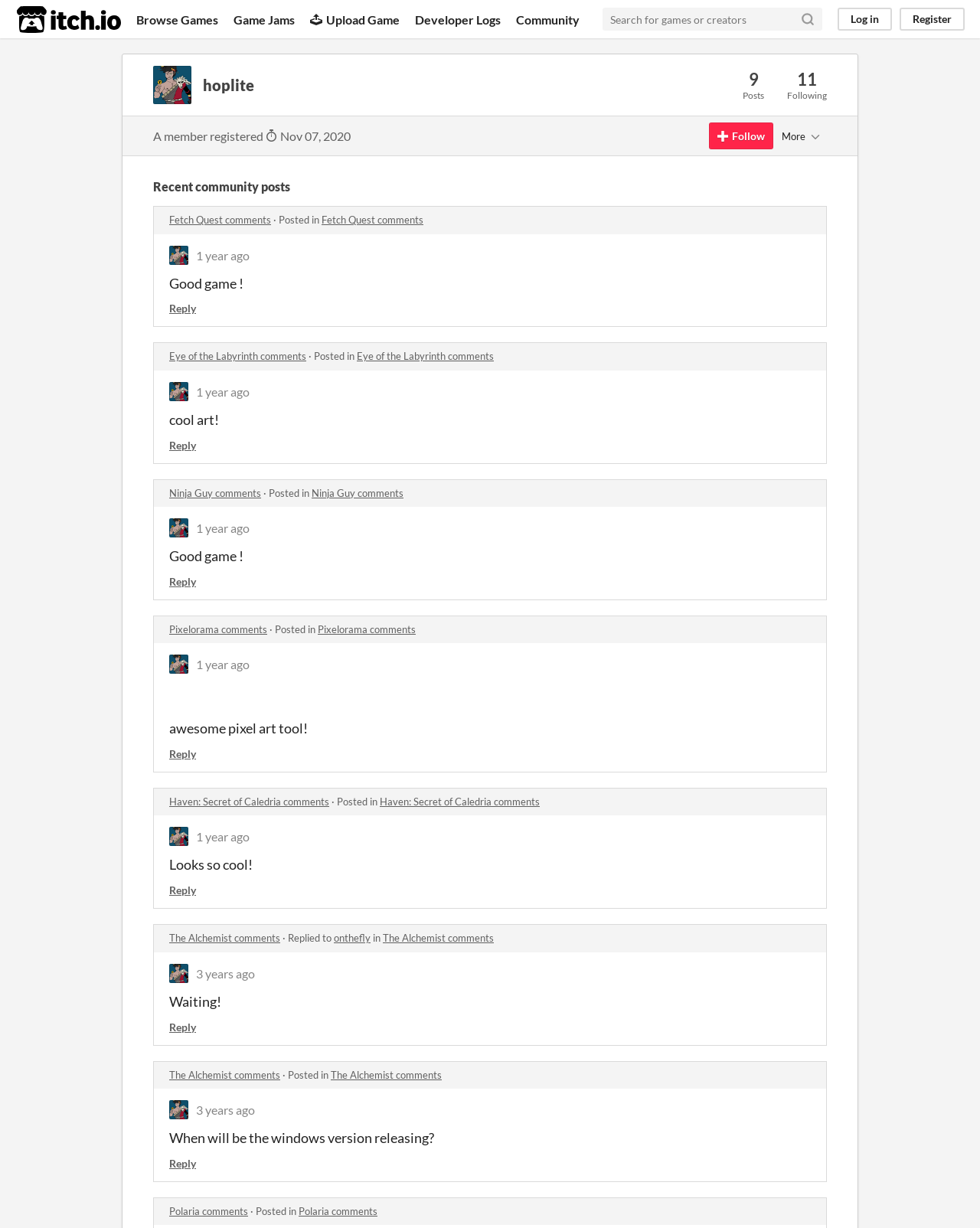By analyzing the image, answer the following question with a detailed response: What is the name of the website?

The name of the website can be found in the top-left corner of the webpage, where it says 'itch.io itch.io logo & title'.